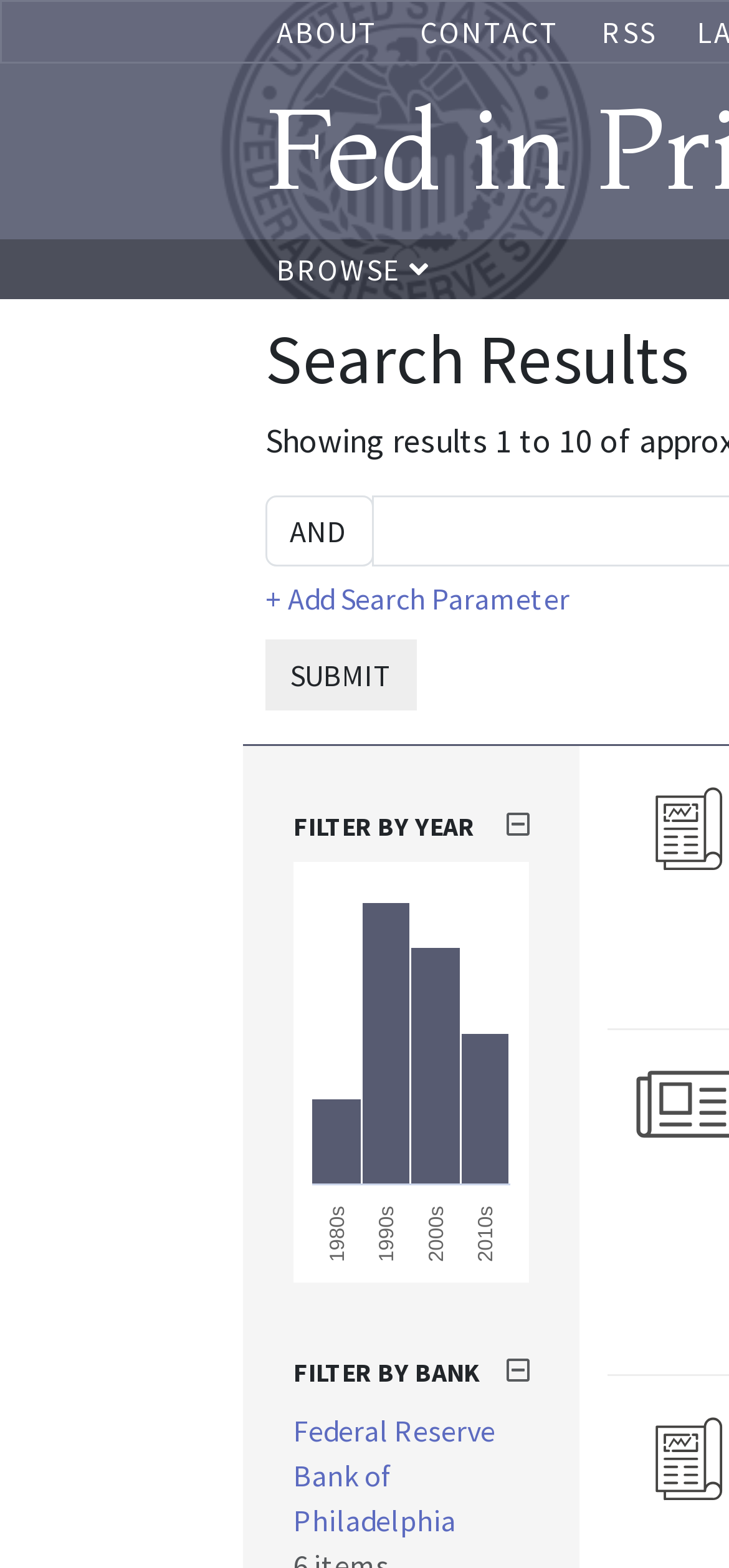Can you find the bounding box coordinates for the element to click on to achieve the instruction: "submit search"?

[0.364, 0.408, 0.572, 0.453]